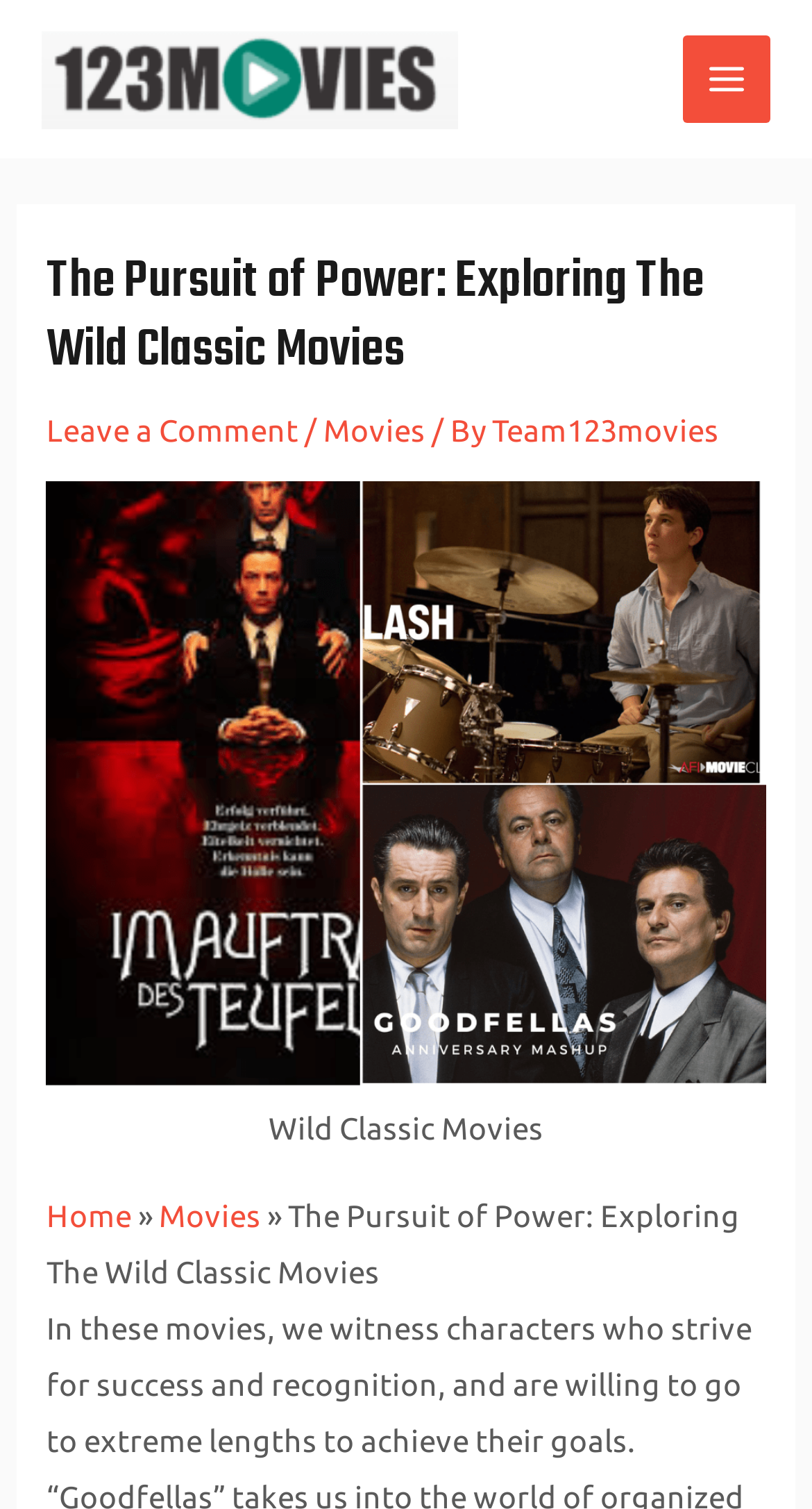What is the text above the figure?
Refer to the screenshot and respond with a concise word or phrase.

The Pursuit of Power: Exploring The Wild Classic Movies